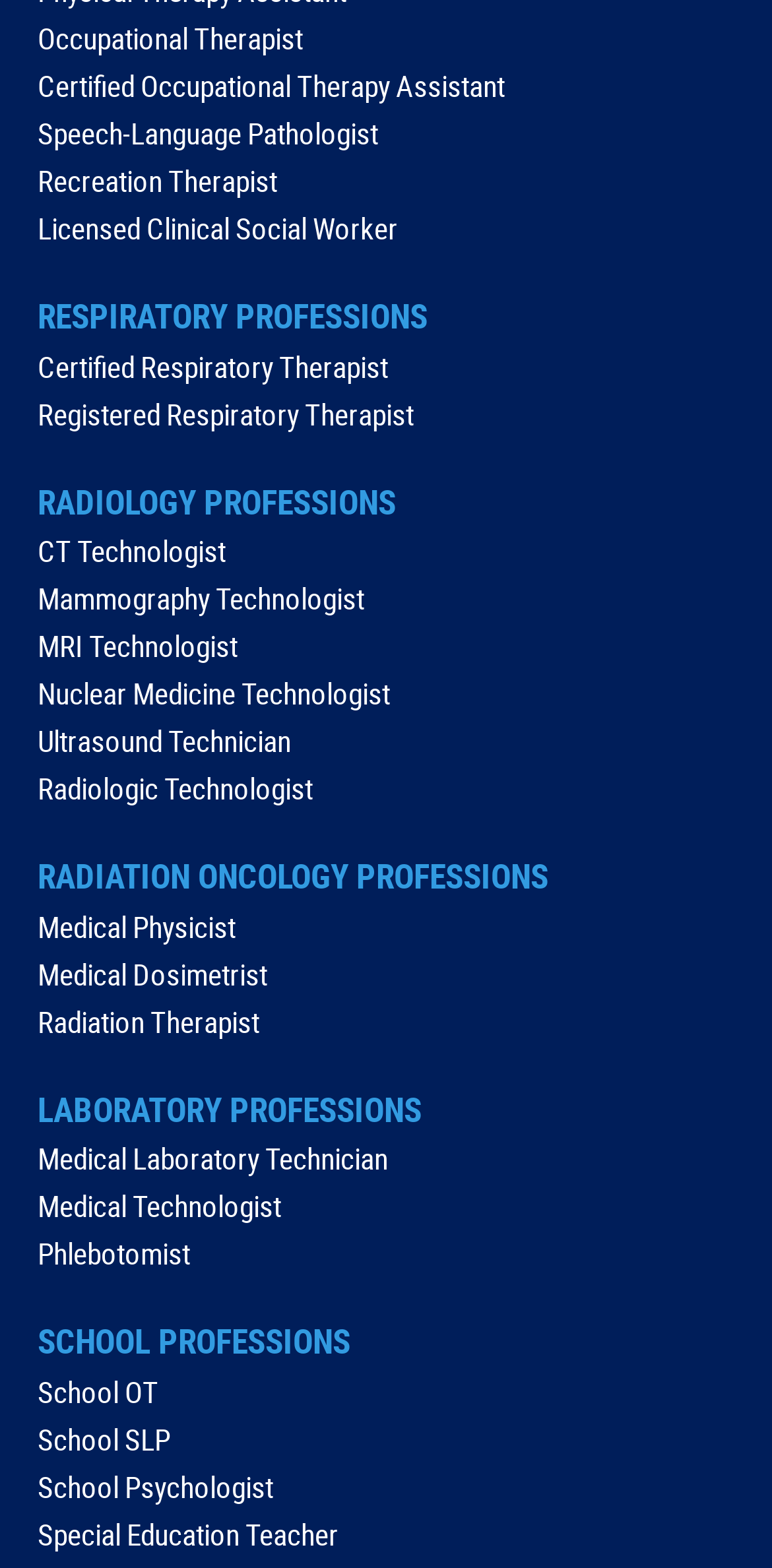Find the bounding box coordinates of the clickable element required to execute the following instruction: "Click on Occupational Therapist". Provide the coordinates as four float numbers between 0 and 1, i.e., [left, top, right, bottom].

[0.049, 0.011, 0.392, 0.037]